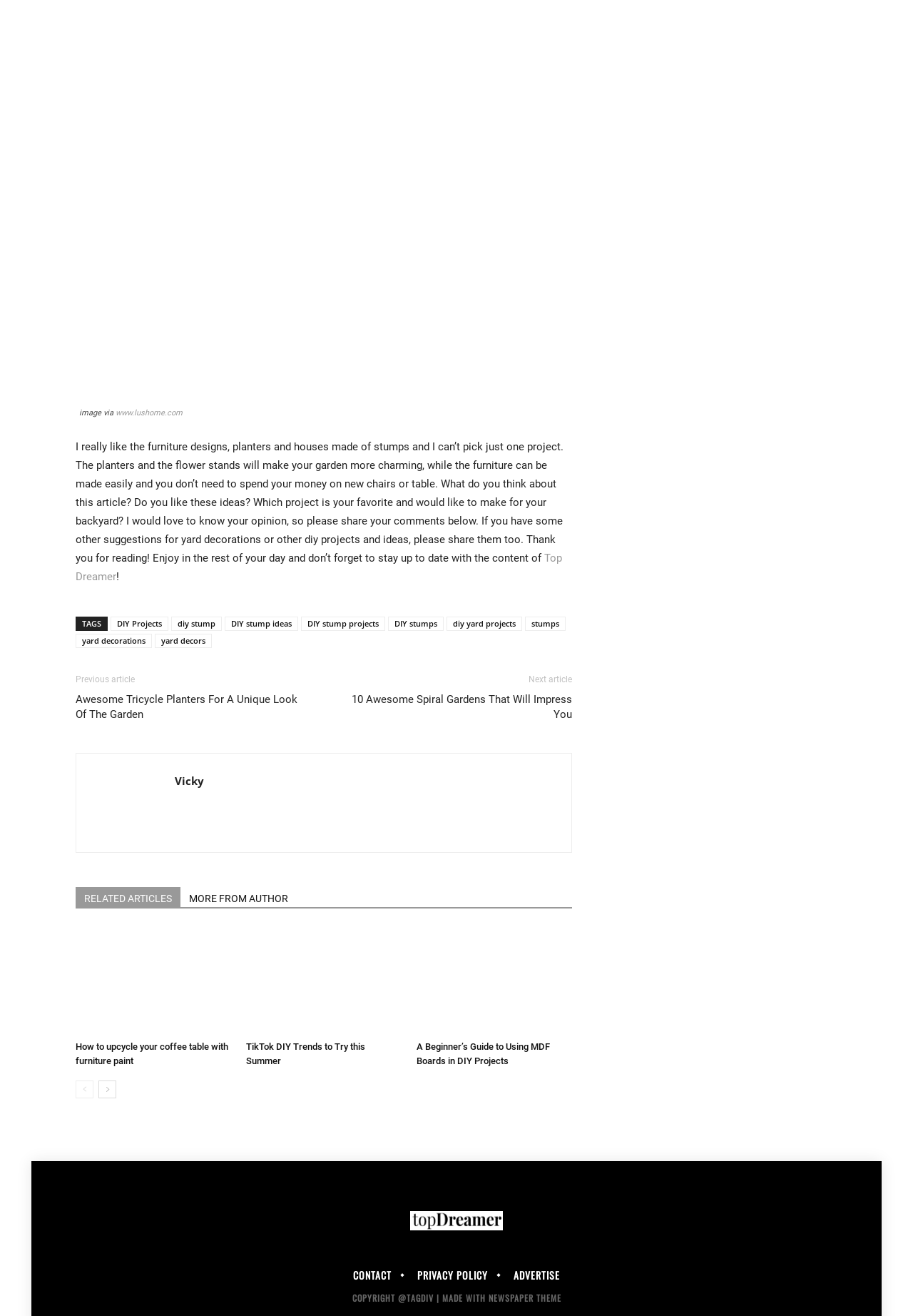Please analyze the image and provide a thorough answer to the question:
What type of decoration is mentioned in the article?

The article mentions yard decorations as one of the topics related to DIY projects. This is evident from the text content, which discusses planters and flower stands that can make a garden more charming.